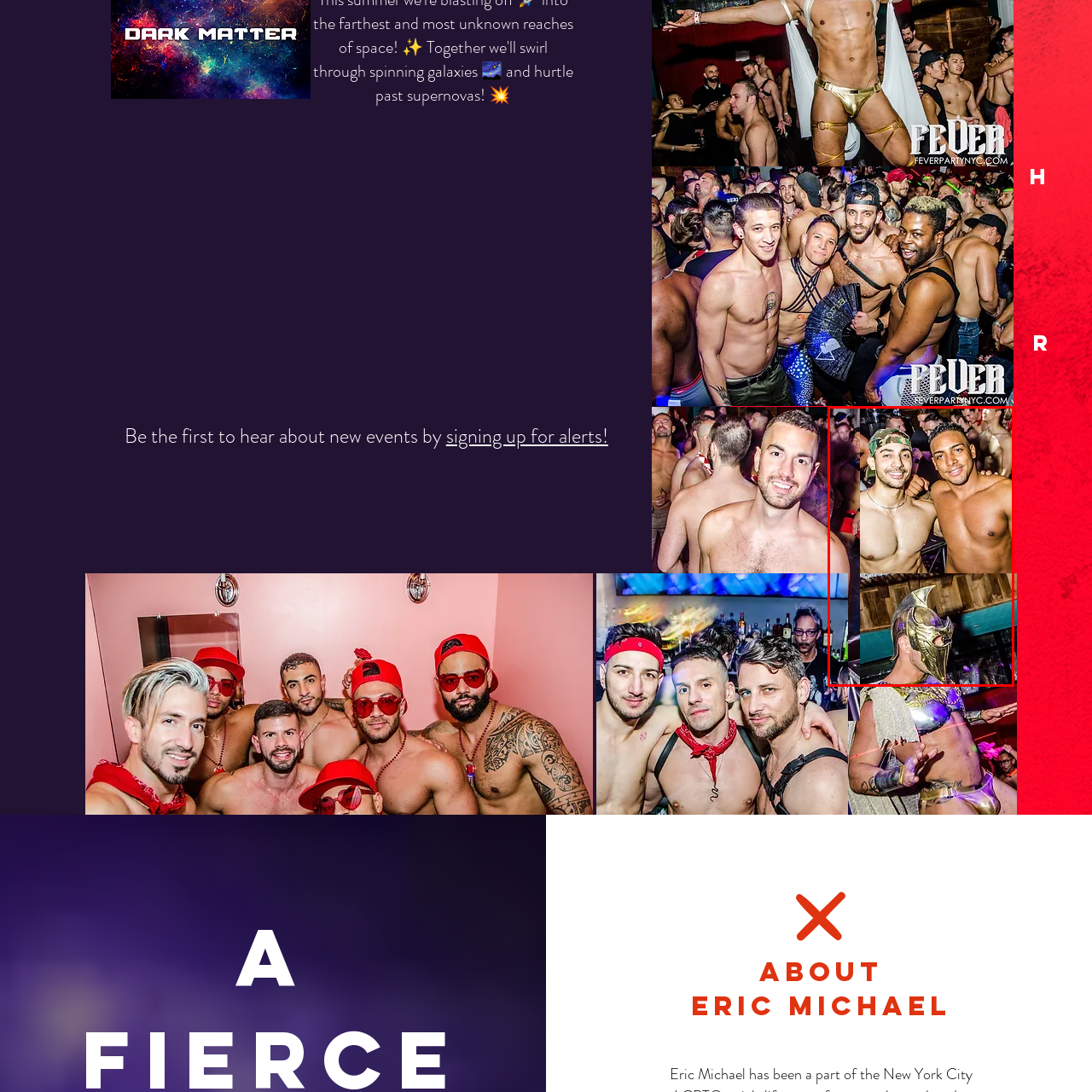Provide a detailed narrative of the image inside the red-bordered section.

The image captures two young men posing together in a vibrant party atmosphere. Both individuals are shirtless, showcasing a spirited celebration. One is wearing a camouflaged cap and has a friendly smile, exuding a sense of camaraderie. The other has a confident grin, highlighting an engaging, fun-filled environment. The background features a lively crowd, contributing to the lively ambiance of the event, which seems to be filled with music and excitement. This scene reflects a memorable moment shared among friends in an energetic social setting.